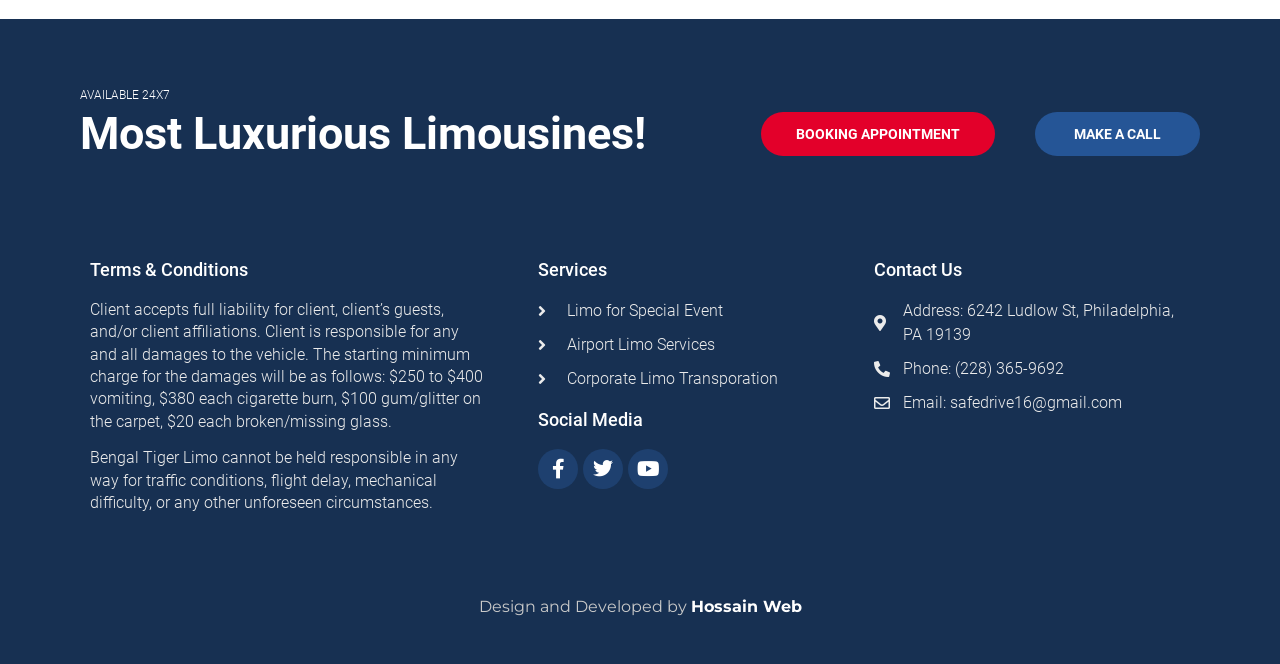What services does the company offer?
Please look at the screenshot and answer in one word or a short phrase.

Limo for Special Event, Airport Limo Services, Corporate Limo Transportation